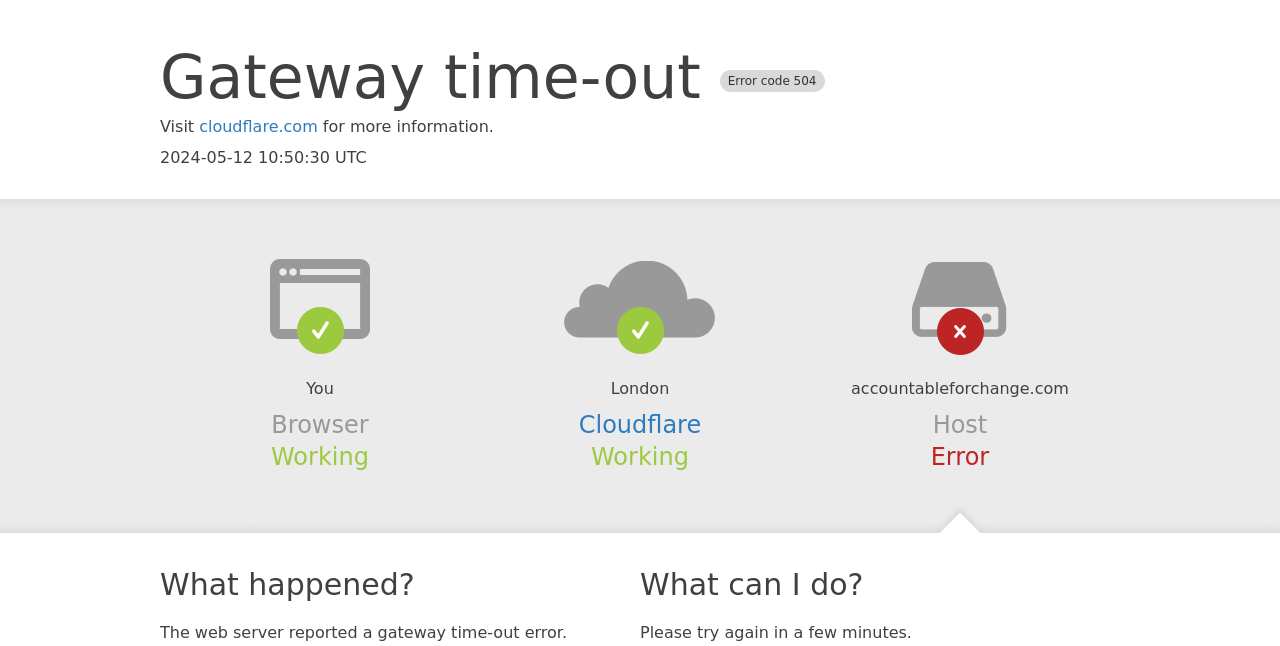Detail the various sections and features of the webpage.

The webpage appears to be an error page, displaying a "Gateway time-out" error message. At the top, there is a heading that reads "Gateway time-out Error code 504". Below this heading, there is a link to "cloudflare.com" with a brief description "Visit ... for more information." The current date and time, "2024-05-12 10:50:30 UTC", is displayed nearby.

On the left side of the page, there are three sections with headings: "Browser", "Cloudflare", and "Host". The "Browser" section has a static text "You" and "Working" below it. The "Cloudflare" section has a link to "Cloudflare" and a static text "Working" below it. The "Host" section has the domain name "accountableforchange.com" and a static text "Error" below it.

At the bottom of the page, there are two main sections. The first section has a heading "What happened?" and a paragraph of text explaining the error: "The web server reported a gateway time-out error." The second section has a heading "What can I do?" and a paragraph of text suggesting a solution: "Please try again in a few minutes."